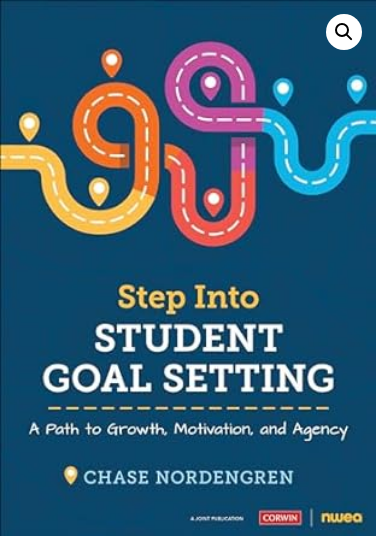Based on the image, give a detailed response to the question: Who are the publishers of the book 'Step Into Student Goal Setting'?

The publishers of the book 'Step Into Student Goal Setting' are Corwin and NWEA, as indicated by their logos on the book cover, which suggests a collaborative effort in educational publishing.